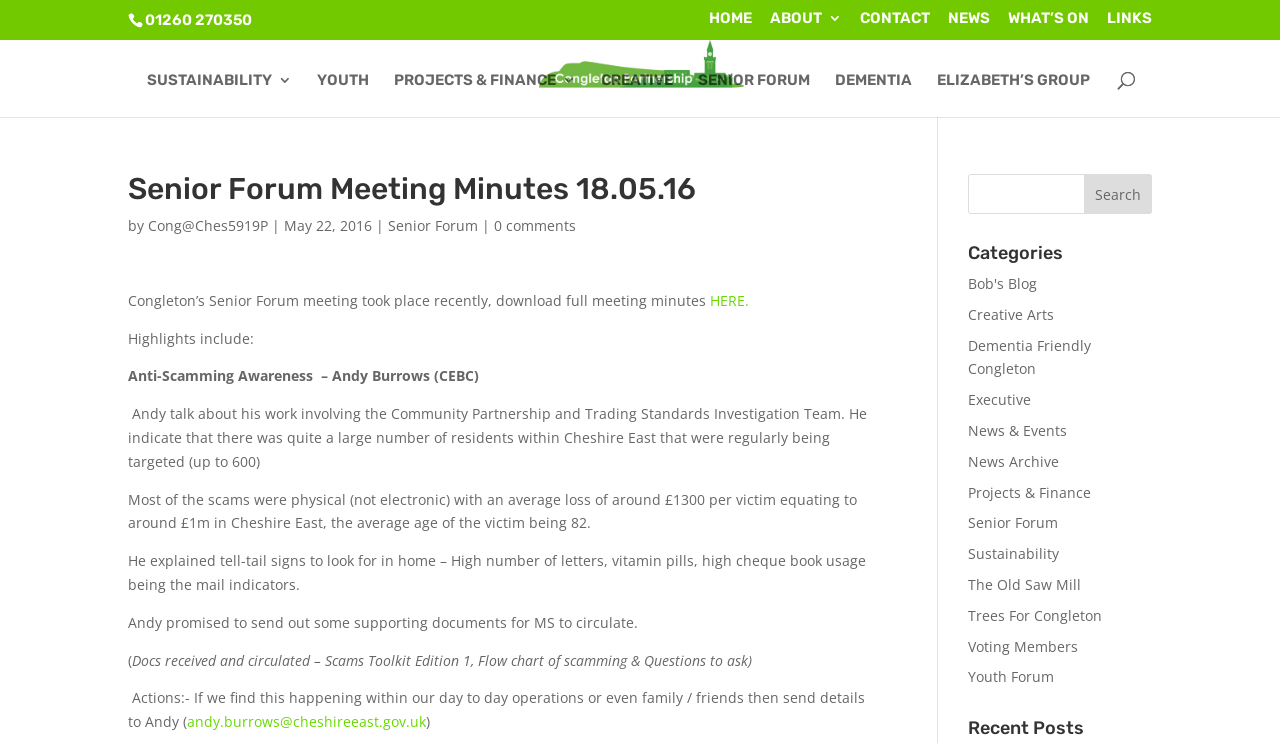Provide your answer in one word or a succinct phrase for the question: 
What is the average loss per victim of scams in Cheshire East?

£1300